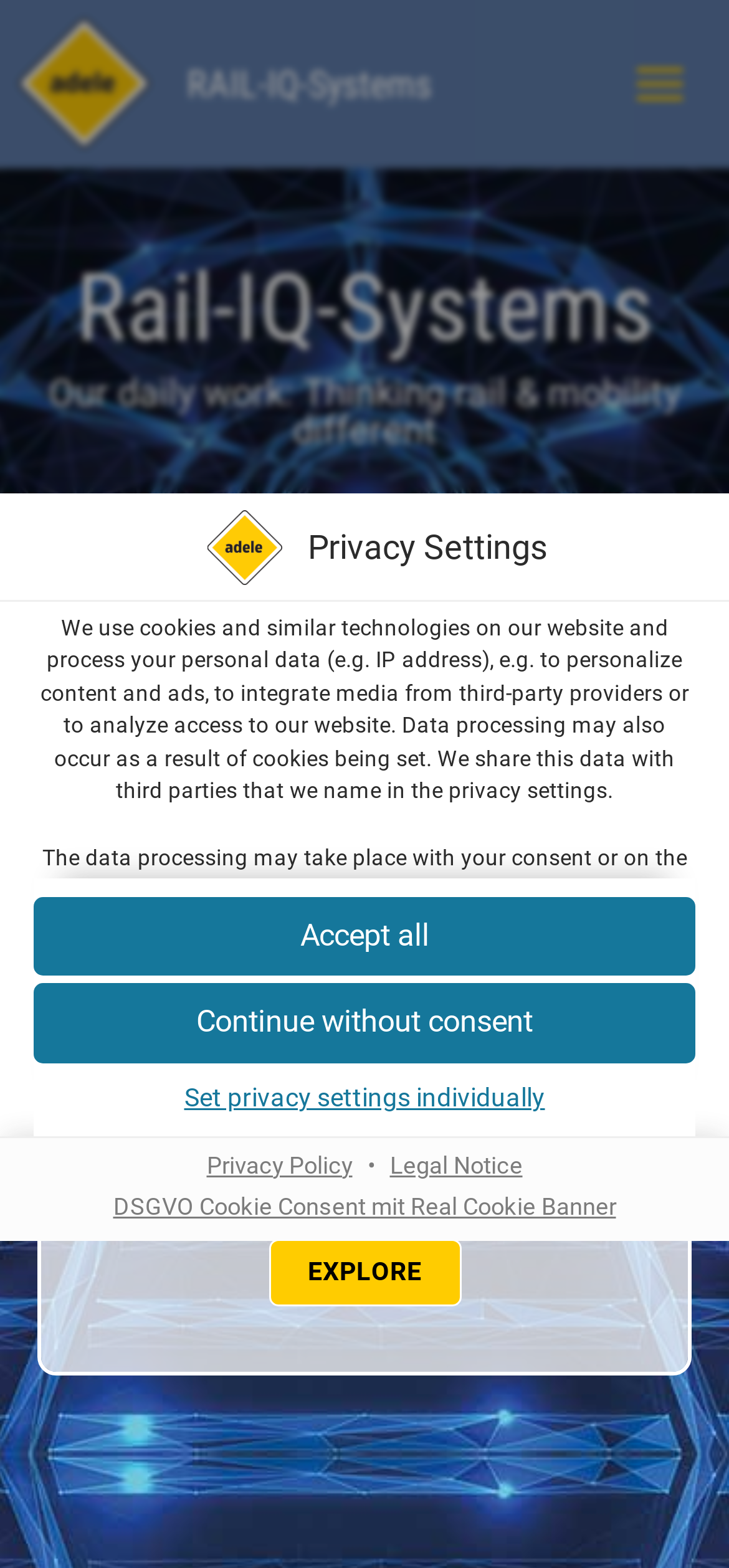What is the purpose of the website?
Examine the image and provide an in-depth answer to the question.

Based on the meta description and the content of the webpage, it appears that the website is focused on thinking differently about rail and mobility, suggesting that it may be a platform for innovative solutions or ideas in the rail and mobility industry.